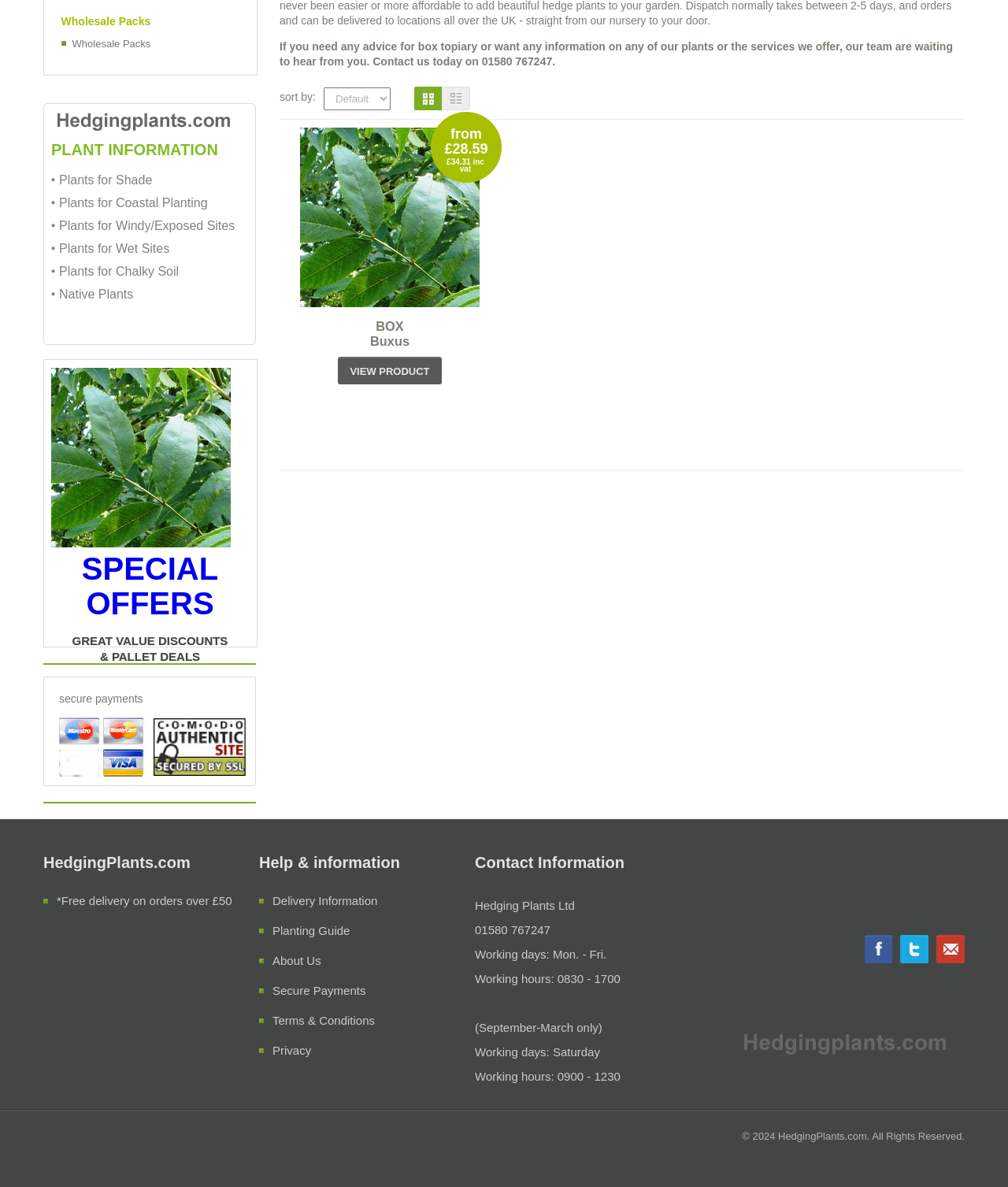Give the bounding box coordinates for the element described by: "Plants for Windy/Exposed Sites".

[0.059, 0.184, 0.233, 0.195]